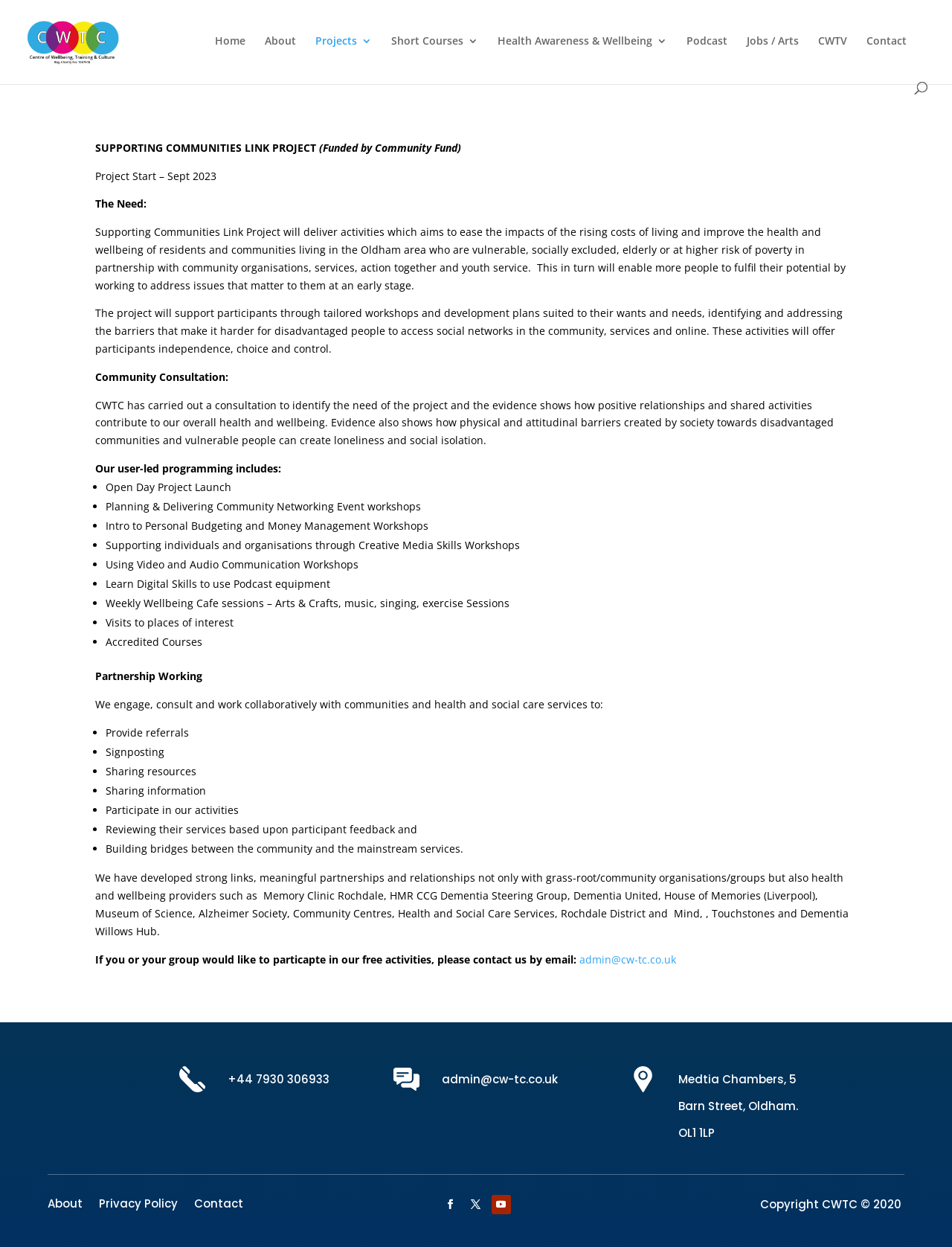Identify the bounding box coordinates of the clickable region necessary to fulfill the following instruction: "Click the Projects link". The bounding box coordinates should be four float numbers between 0 and 1, i.e., [left, top, right, bottom].

[0.331, 0.029, 0.391, 0.066]